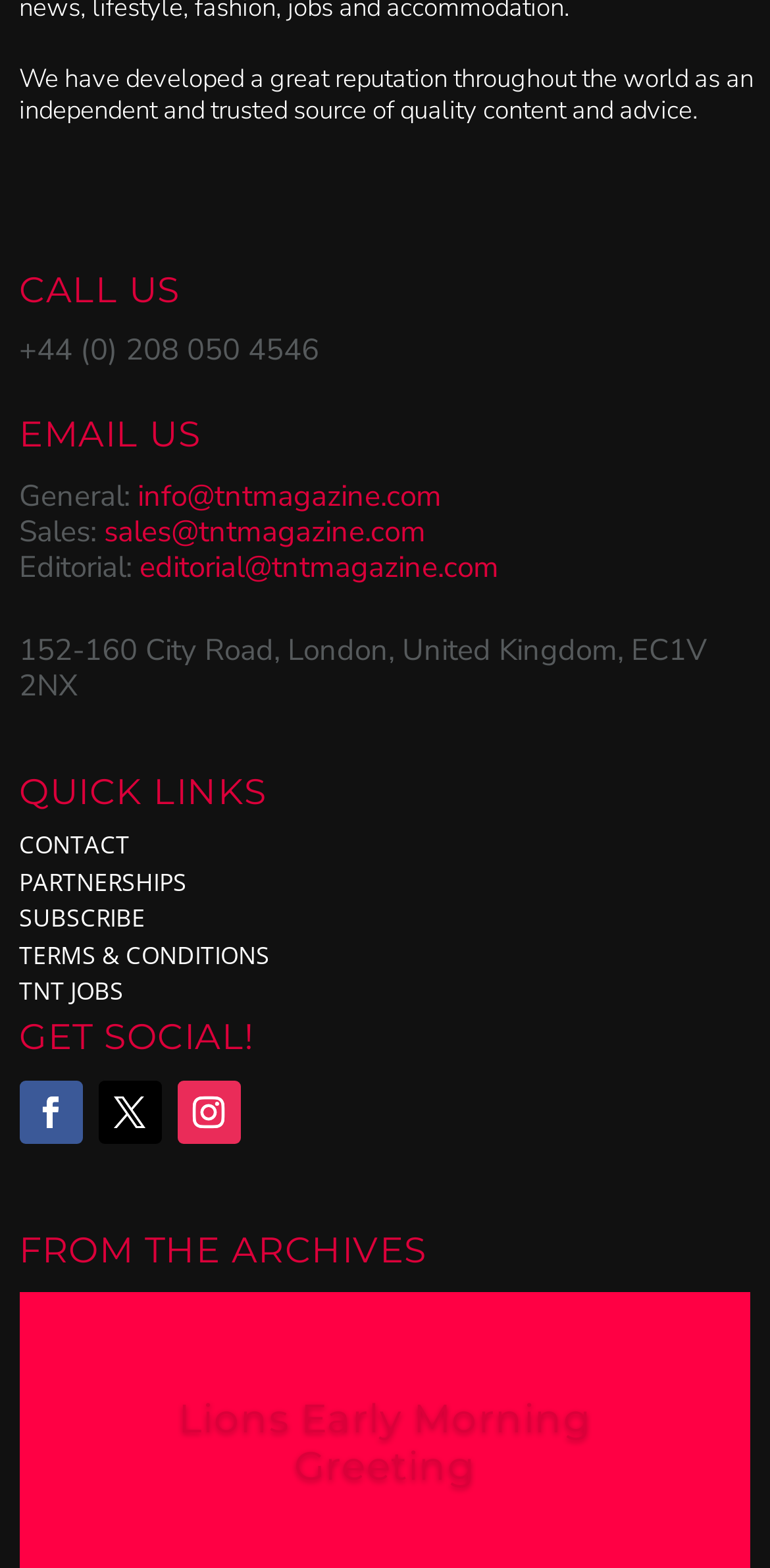Based on the image, give a detailed response to the question: What is the email address for general inquiries?

I found the email address by looking at the 'EMAIL US' section, where it is listed as 'General: info@tntmagazine.com'.